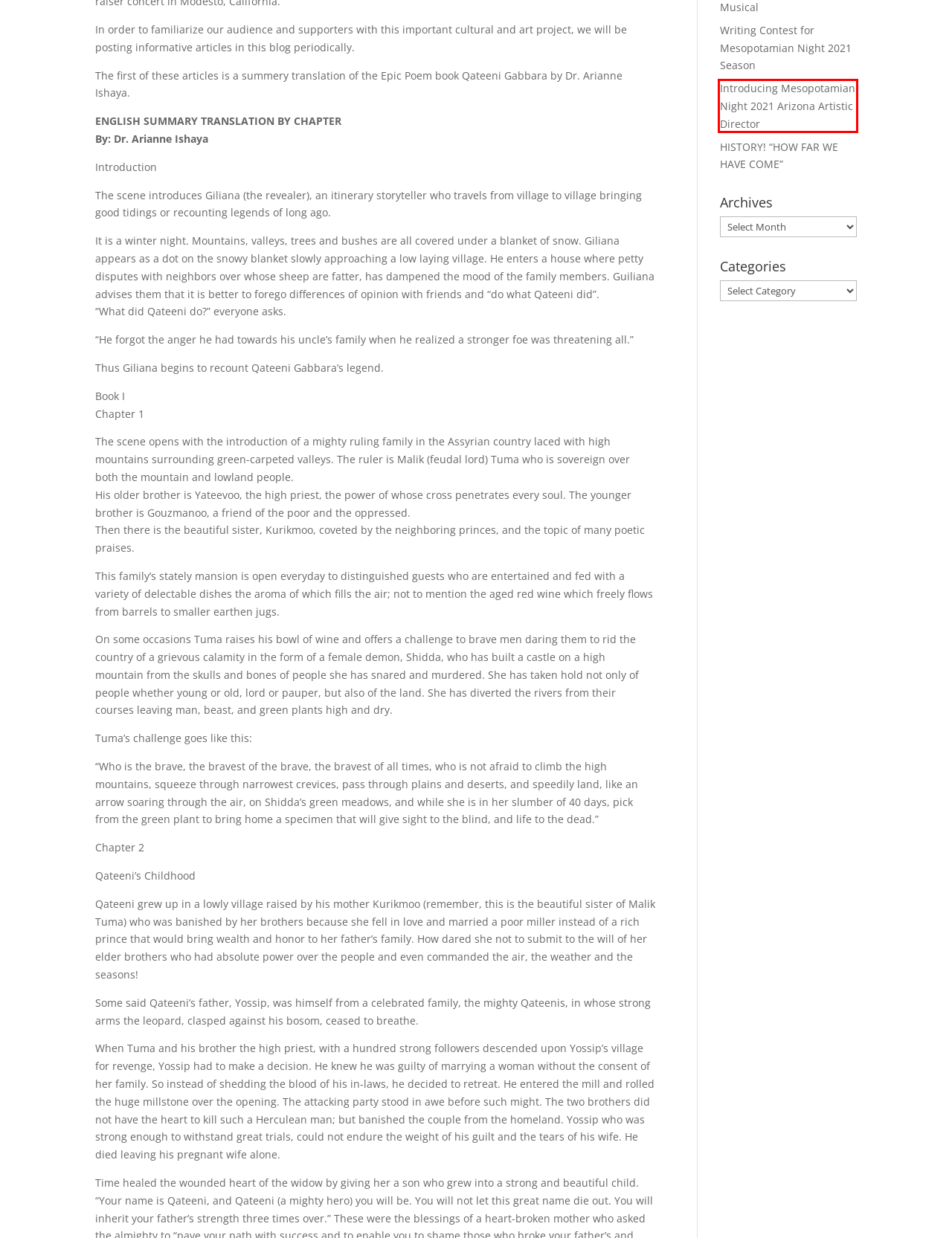You have a screenshot of a webpage with a red bounding box around a UI element. Determine which webpage description best matches the new webpage that results from clicking the element in the bounding box. Here are the candidates:
A. About | Mesopotamian Night
B. Contact Us | Mesopotamian Night
C. Introducing Mesopotamian Night 2021 Arizona Artistic Director | Mesopotamian Night
D. Writing Contest for Mesopotamian Night 2021 Season | Mesopotamian Night
E. Blog | Mesopotamian Night
F. Mesopotamian Night 2021 Writing Contest Winner Announced | Mesopotamian Night
G. Event Photos | Mesopotamian Night
H. HISTORY! “HOW FAR WE HAVE COME” | Mesopotamian Night

C